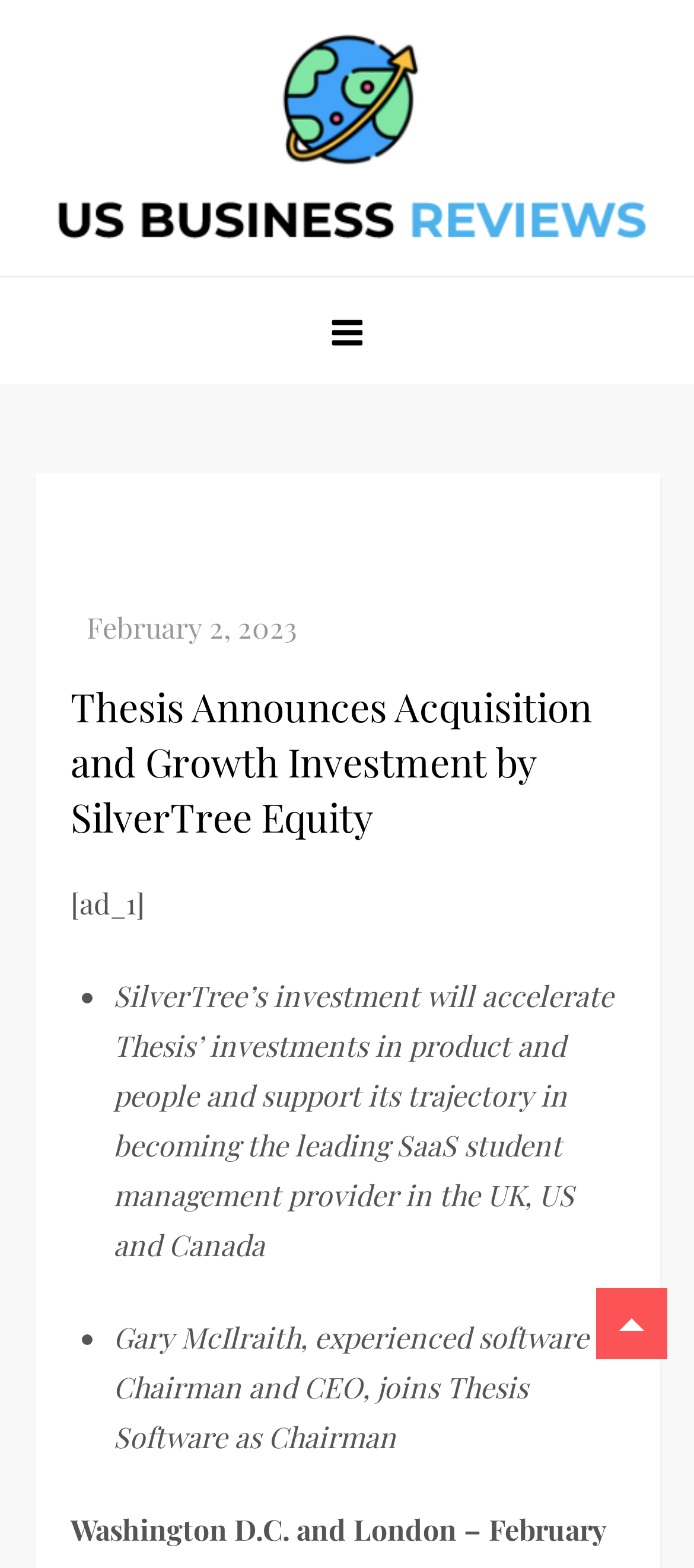Answer the question with a single word or phrase: 
In which countries does Thesis aim to become the leading SaaS student management provider?

UK, US, and Canada